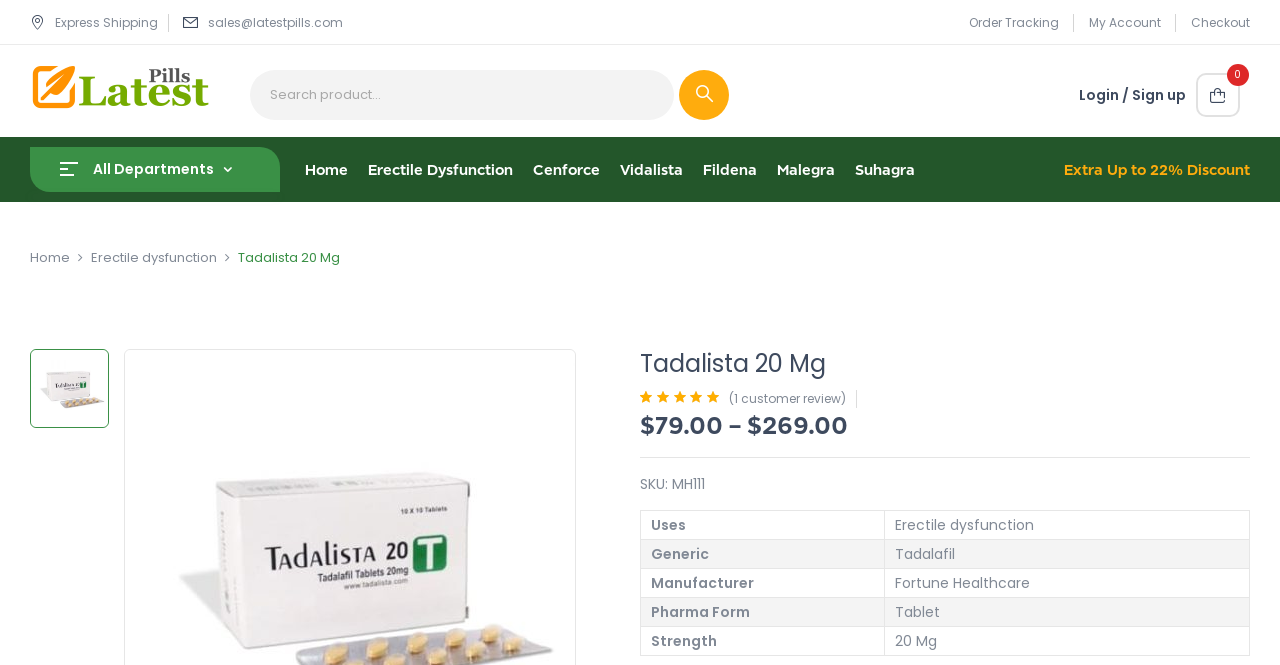Detail the features and information presented on the webpage.

This webpage is about Tadalista 20, a medicine used to treat erectile dysfunction. At the top, there are several links, including "Express Shipping", "Order Tracking", "My Account", and "Checkout", which are aligned horizontally and take up a small portion of the screen. Below these links, there is a logo of "LatestPills" with a search bar and a search button next to it. 

On the left side, there is a menu with links to different departments, including "Home", "Erectile Dysfunction", "Cenforce", "Vidalista", "Fildena", "Malegra", and "Suhagra". 

In the main content area, there is a heading "Tadalista 20 Mg" followed by a brief description of the medicine. Below this, there is a section with a rating of 5 out of 5 based on 1 customer review, along with the price of the medicine, which ranges from $79.00 to $269.00. 

Further down, there is a table with information about the medicine, including its uses, generic name, manufacturer, pharma form, and strength. The table has five rows, each with two columns. 

Throughout the page, there are several images, including the logo of "LatestPills", the image of the medicine "Tadalista 20 Mg", and a rating image.